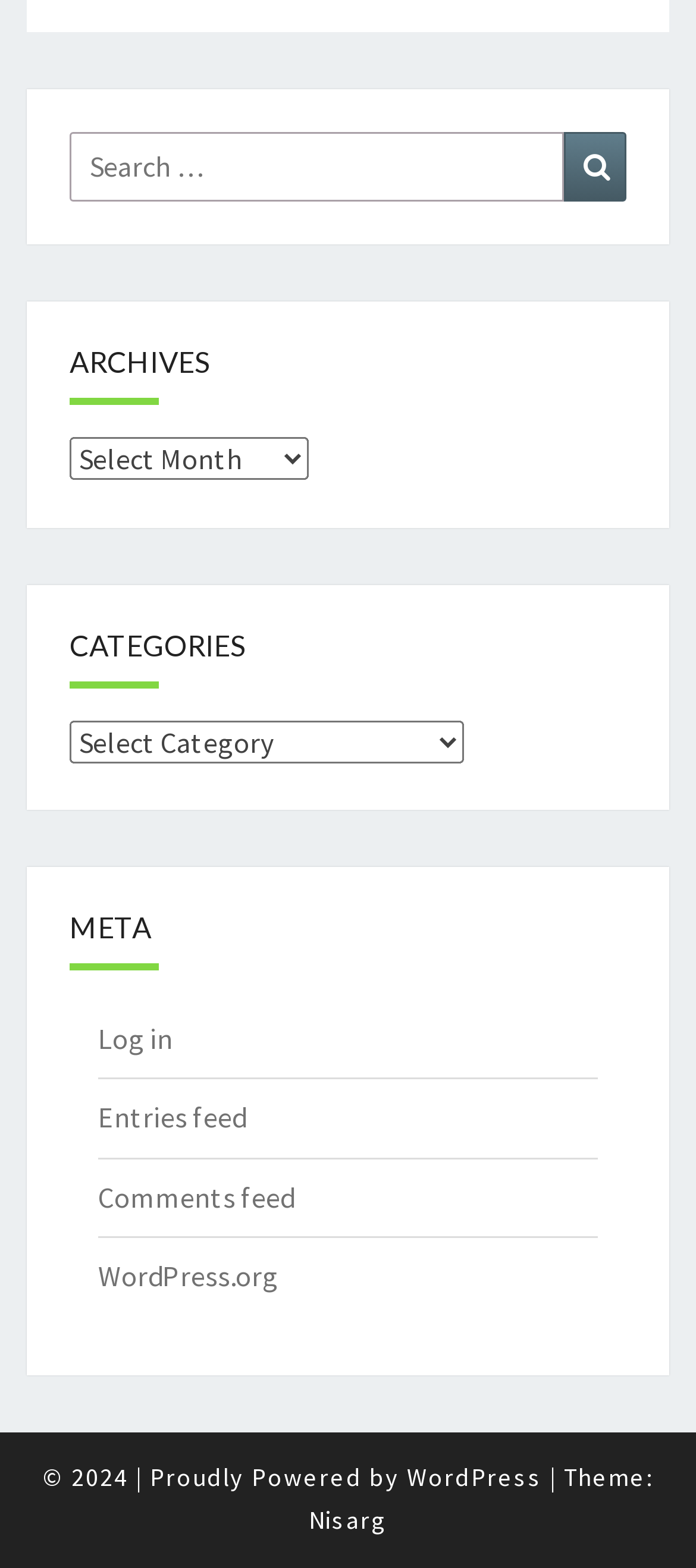Locate the bounding box coordinates of the clickable area to execute the instruction: "Visit Amsterdam office". Provide the coordinates as four float numbers between 0 and 1, represented as [left, top, right, bottom].

None